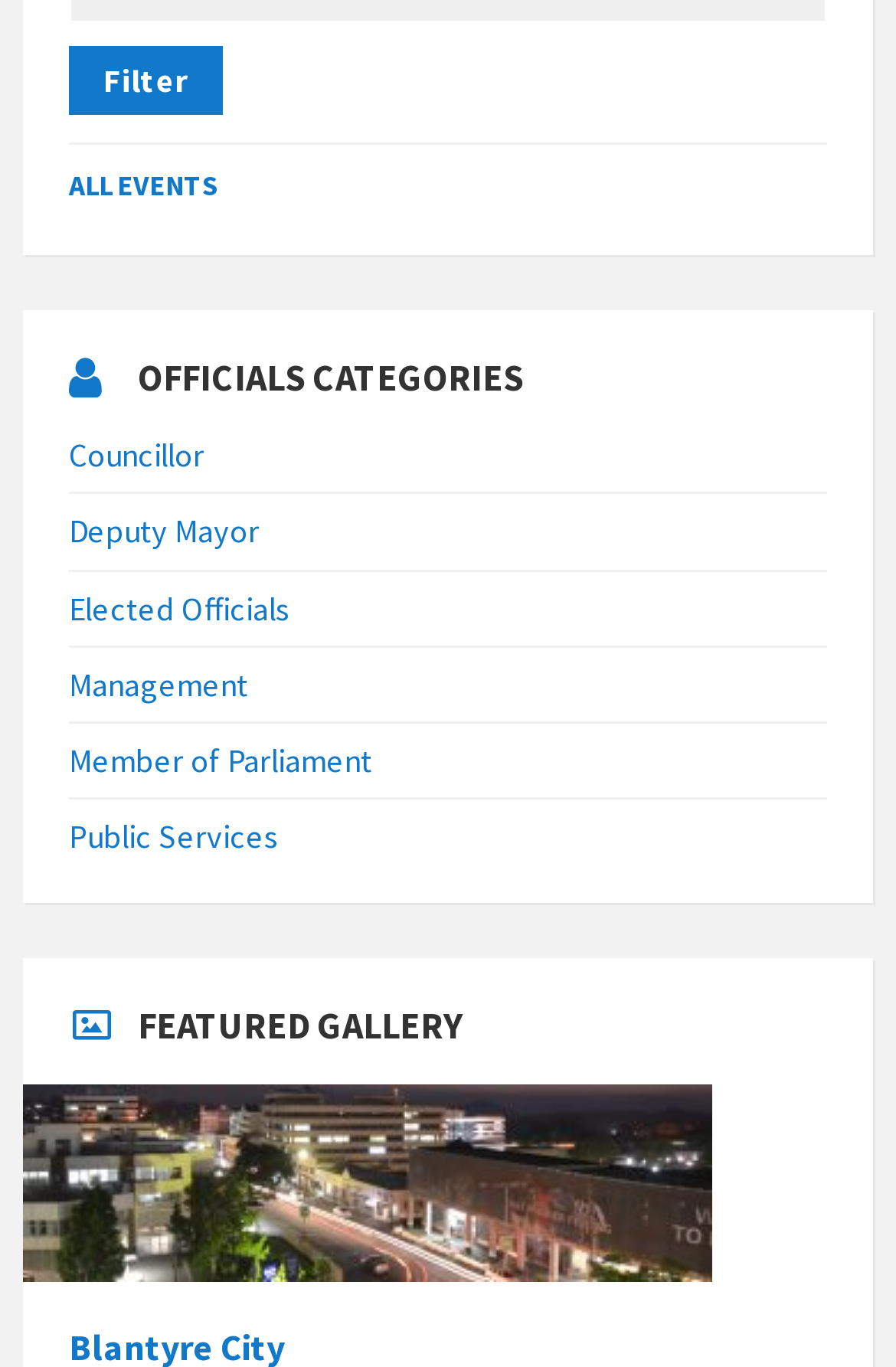Please identify the bounding box coordinates of the area that needs to be clicked to follow this instruction: "Select 'Councillor' category".

[0.077, 0.318, 0.228, 0.348]